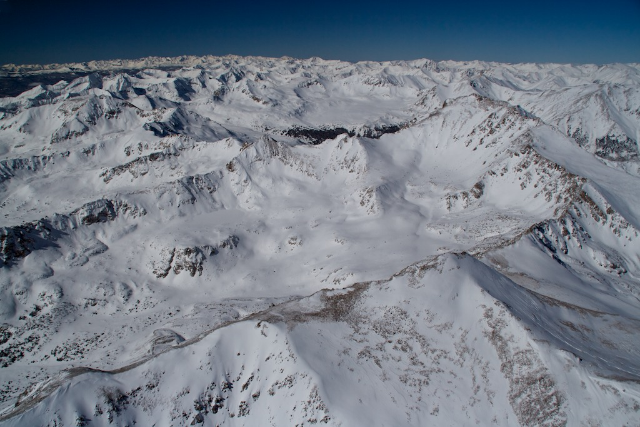Formulate a detailed description of the image content.

This image captures a breathtaking aerial view of the Collegiate Peaks, a mountain range in Colorado renowned for its stunning snow-covered landscapes. The photo showcases a sweeping panorama of rugged mountains blanketed in pristine white snow, stretching endlessly across the horizon. The sharp peaks and rolling valleys create a dramatic contrast against the deep blue sky, reflecting the beauty of winter in the Rockies. This particular shot, highlighted in a recent article in the Summit Daily, emphasizes the region's above-average snowpack, making it a notable scene for both nature enthusiasts and aviation photographers. The vast expanse offers a glimpse into the wild beauty of the area, providing an awe-inspiring perspective from above.